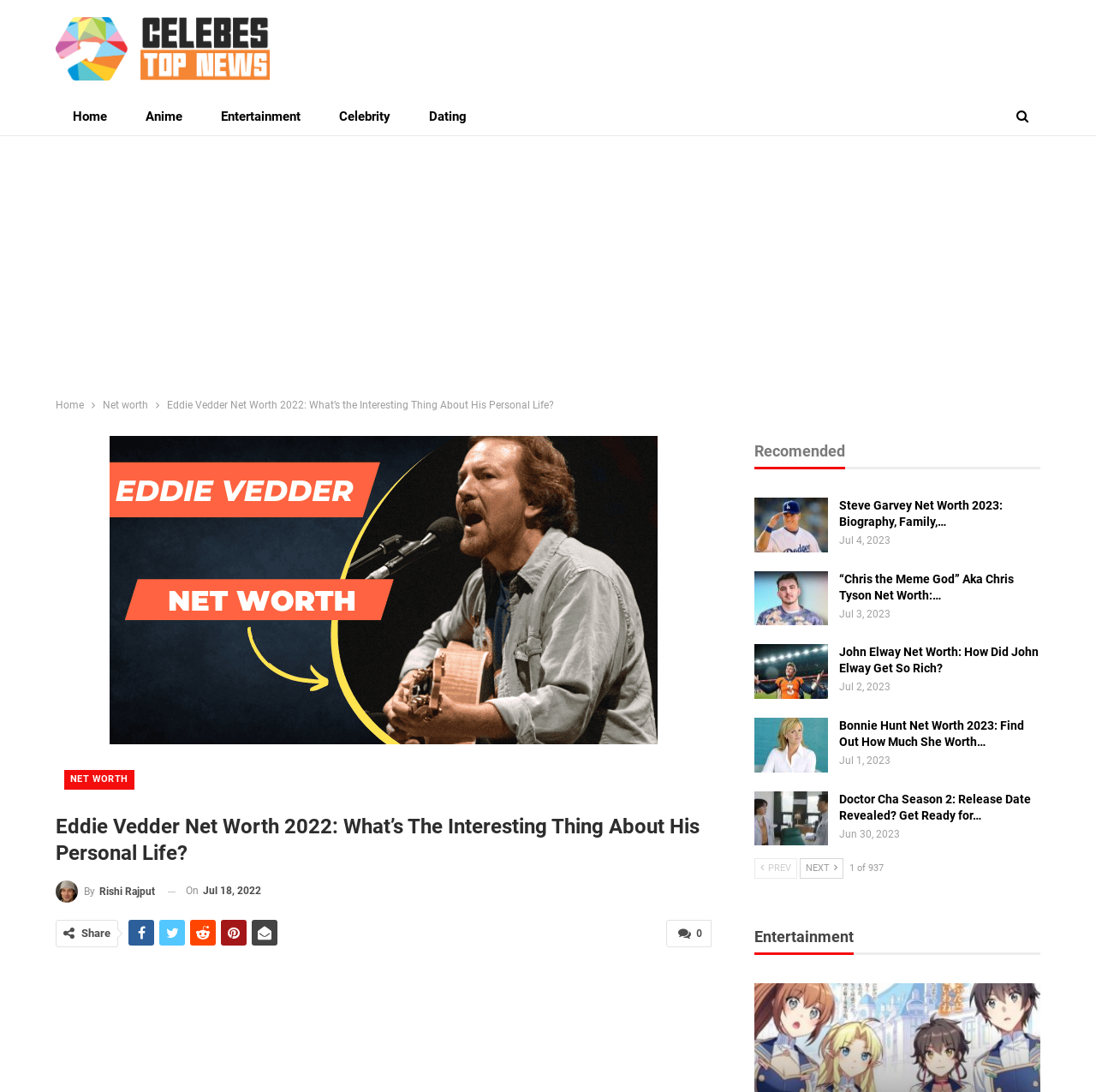Determine the bounding box coordinates of the region I should click to achieve the following instruction: "Click on the 'Home' link". Ensure the bounding box coordinates are four float numbers between 0 and 1, i.e., [left, top, right, bottom].

[0.051, 0.09, 0.113, 0.124]